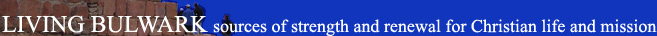Create a vivid and detailed description of the image.

The image features the title "LIVING BULWARK" prominently displayed in bold, uppercase letters, suggesting a focus on strength and resilience. Below the title, a tagline reads "sources of strength and renewal for Christian life and mission," indicating that the content is likely aimed at providing spiritual encouragement and resources for those engaged in Christian living and ministry. The overall design is characterized by a vibrant blue background, conveying a sense of peace and stability, which complements the theme of renewal and support within the Christian community. The visual elements together create an inviting atmosphere, encouraging individuals to explore the themes of faith and vocation highlighted within the content.